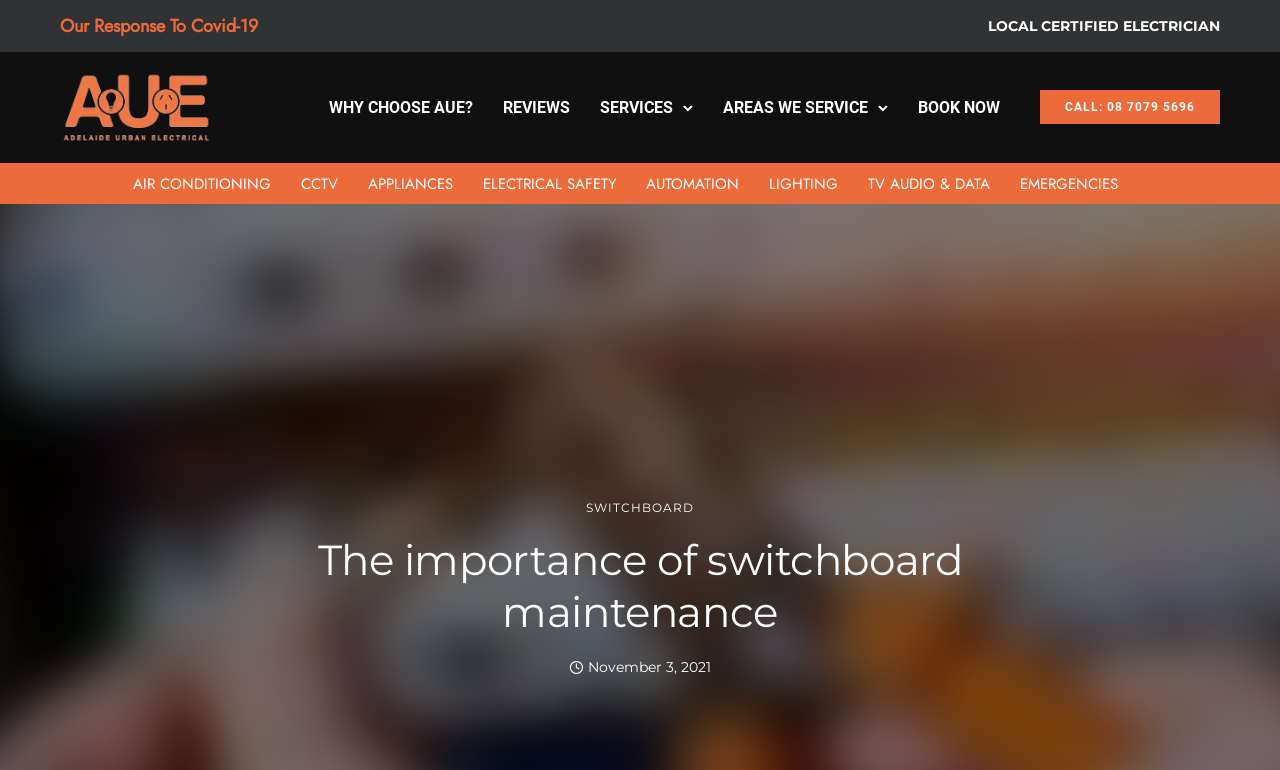How can I contact the service provider?
Refer to the image and respond with a one-word or short-phrase answer.

Call 08 7079 5696